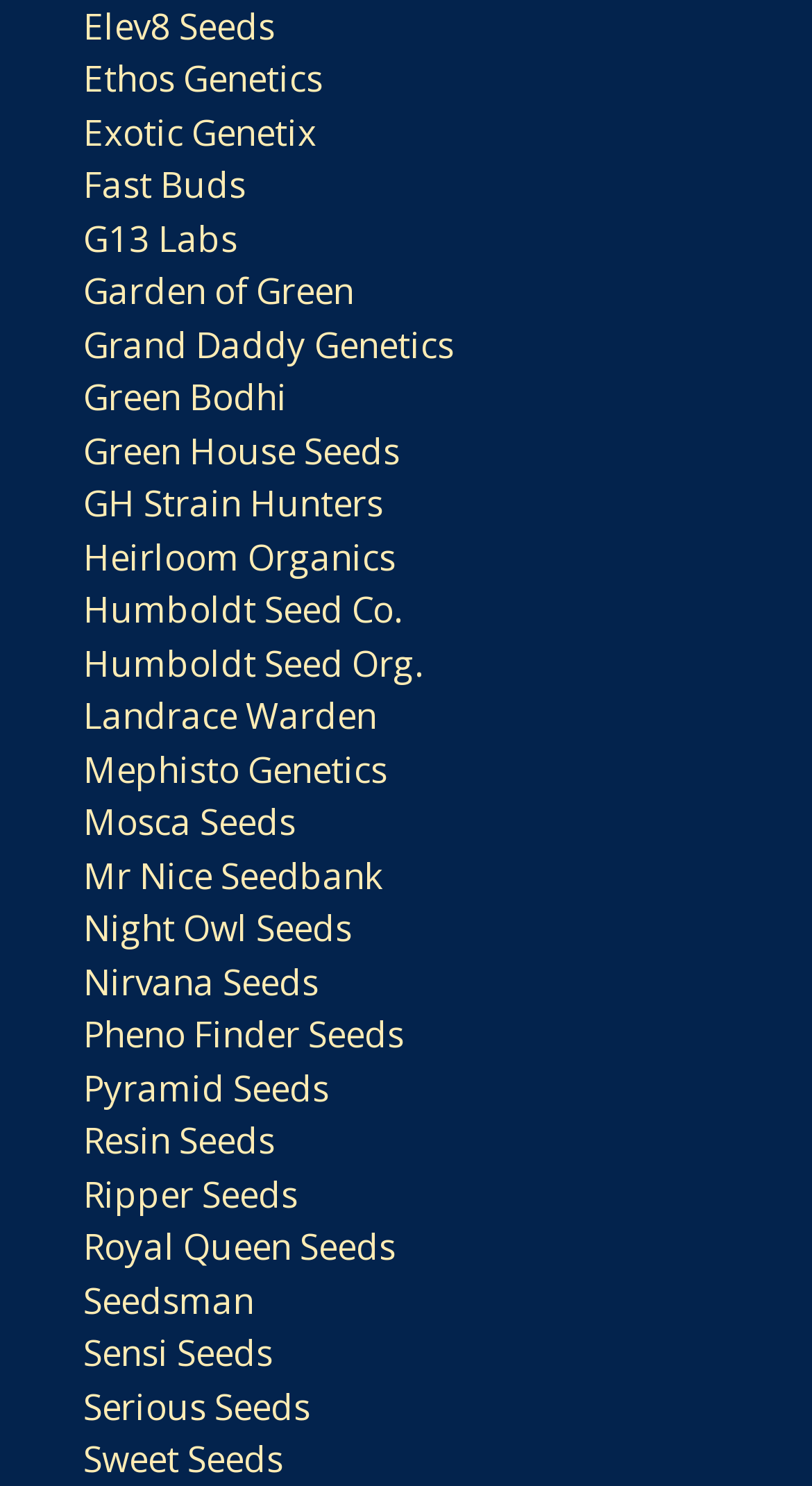Can you specify the bounding box coordinates of the area that needs to be clicked to fulfill the following instruction: "explore Exotic Genetix"?

[0.103, 0.072, 0.39, 0.105]